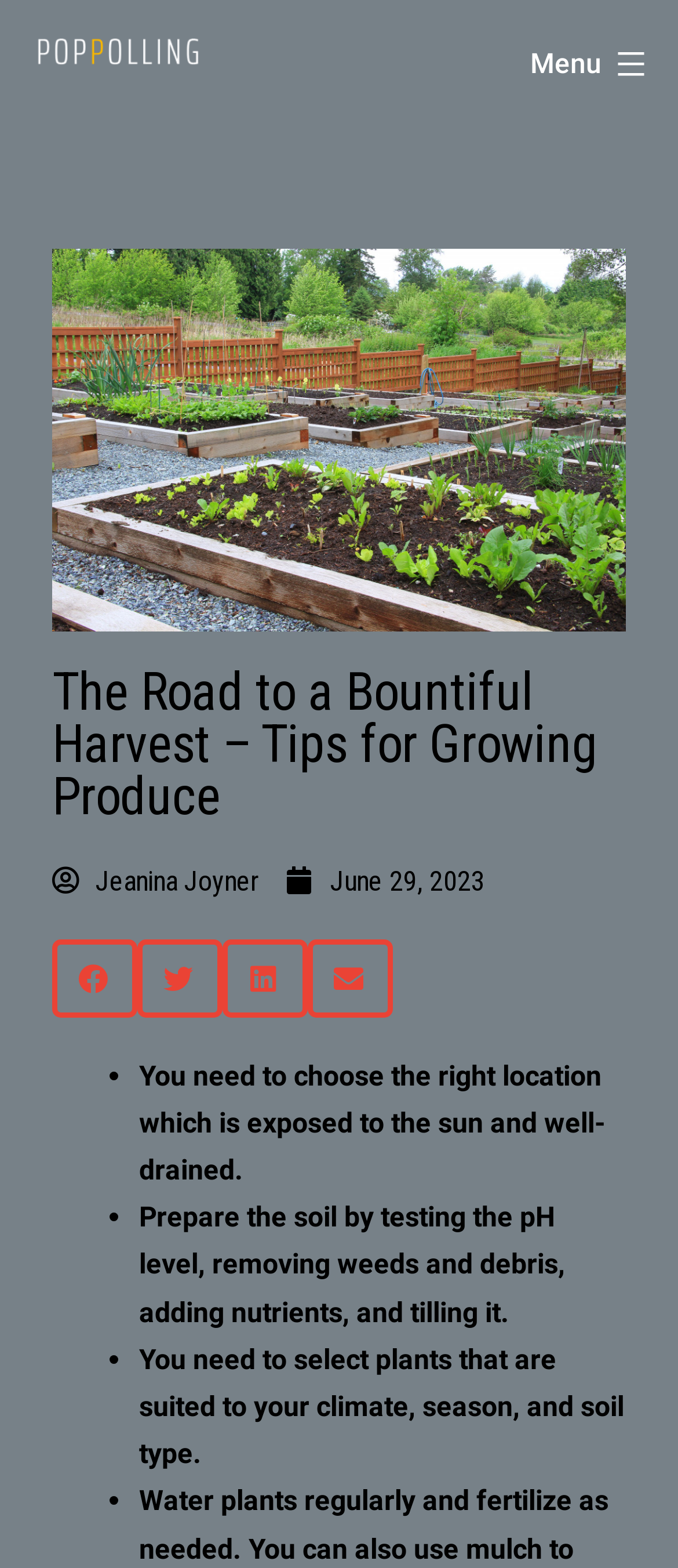Determine the bounding box coordinates for the clickable element required to fulfill the instruction: "Open the menu". Provide the coordinates as four float numbers between 0 and 1, i.e., [left, top, right, bottom].

[0.744, 0.017, 1.0, 0.065]